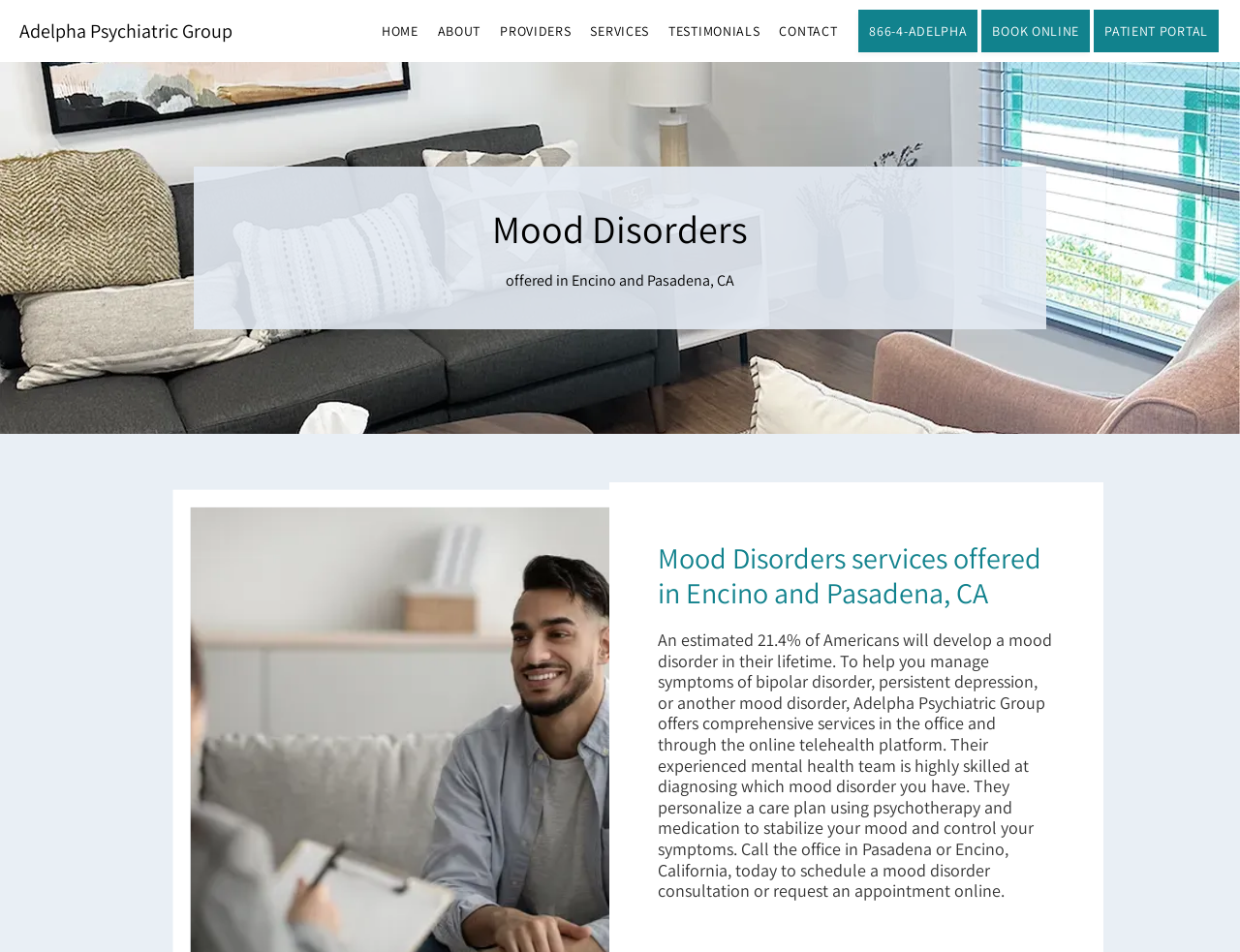What is the estimated percentage of Americans who will develop a mood disorder?
Please provide a full and detailed response to the question.

According to the static text on the webpage, 'An estimated 21.4% of Americans will develop a mood disorder in their lifetime'.